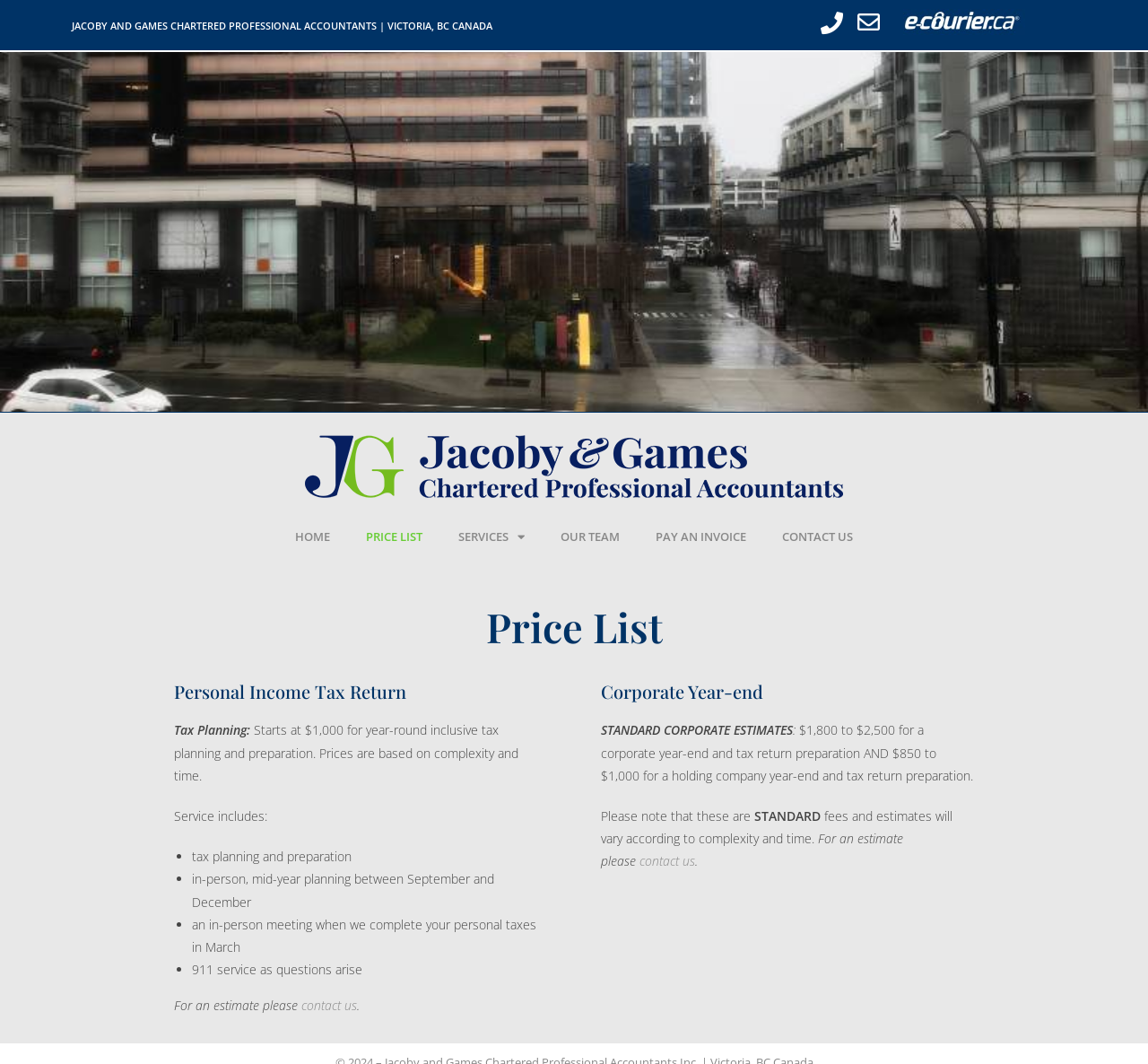Identify the bounding box coordinates of the area that should be clicked in order to complete the given instruction: "Contact us". The bounding box coordinates should be four float numbers between 0 and 1, i.e., [left, top, right, bottom].

[0.262, 0.937, 0.311, 0.953]